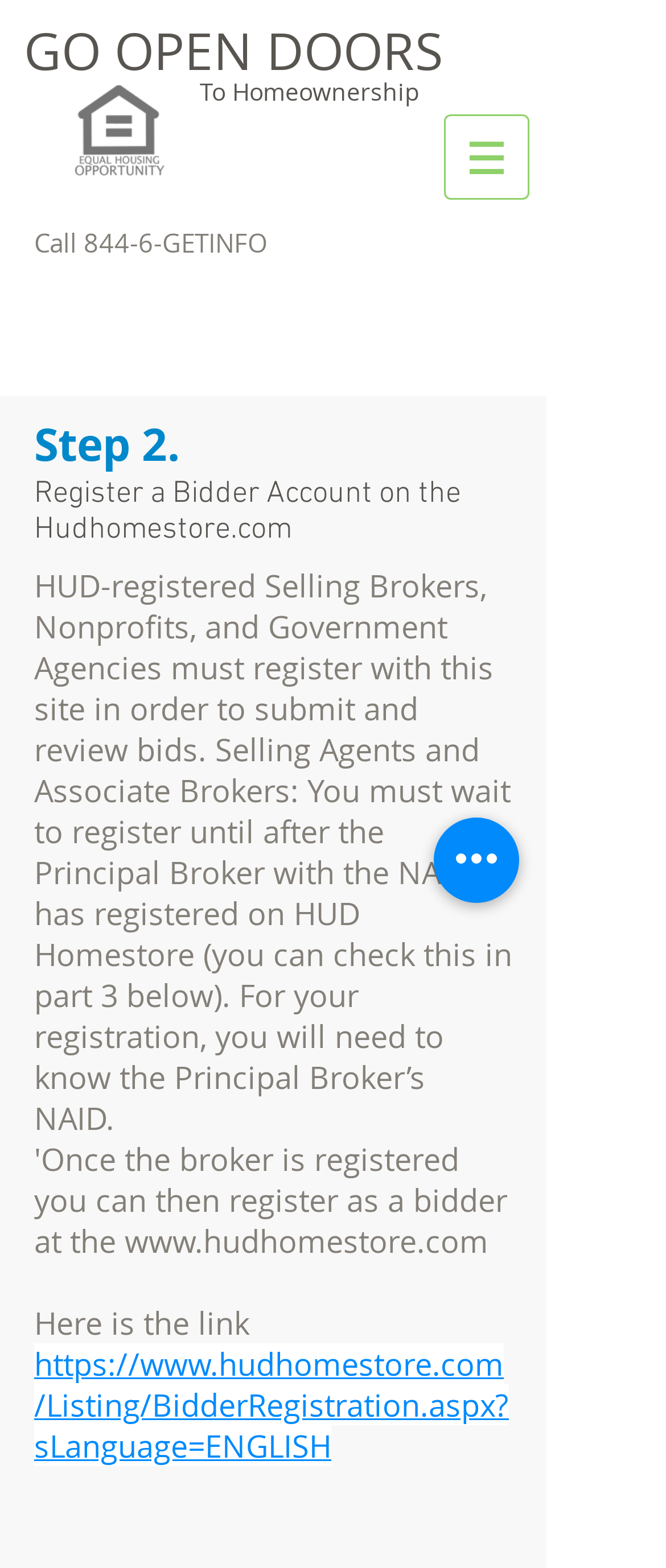By analyzing the image, answer the following question with a detailed response: What is the link to register a bidder account?

The webpage provides a link to register a bidder account, which is https://www.hudhomestore.com/Listing/BidderRegistration.aspx?sLanguage=ENGLISH. This link is likely to direct users to the registration page on the Hudhomestore.com website.